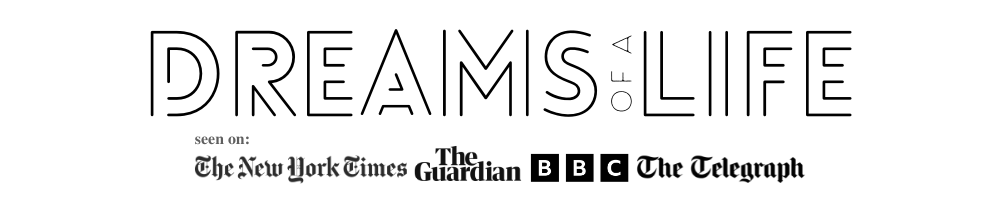Please provide a detailed answer to the question below by examining the image:
What is the purpose of the bold design?

The bold design is used to capture attention and convey a sense of credibility and aspiration, which invites viewers to explore the themes related to achieving one's dreams and experiences shared within the associated content.